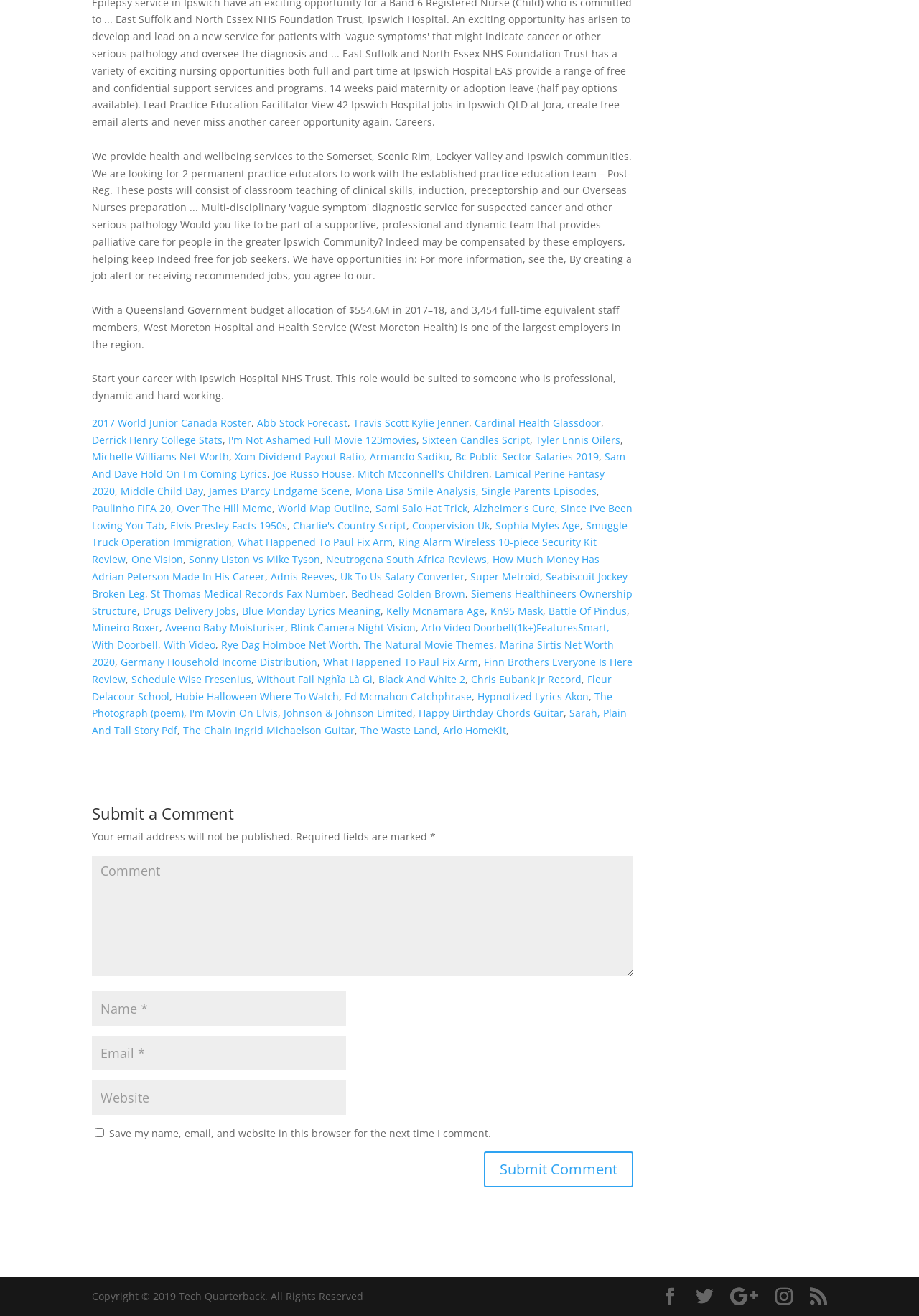What is the budget allocation of West Moreton Hospital and Health Service?
Please provide an in-depth and detailed response to the question.

The answer can be found in the first StaticText element, which states 'With a Queensland Government budget allocation of $554.6M in 2017–18, and 3,454 full-time equivalent staff members, West Moreton Hospital and Health Service (West Moreton Health) is one of the largest employers in the region.'